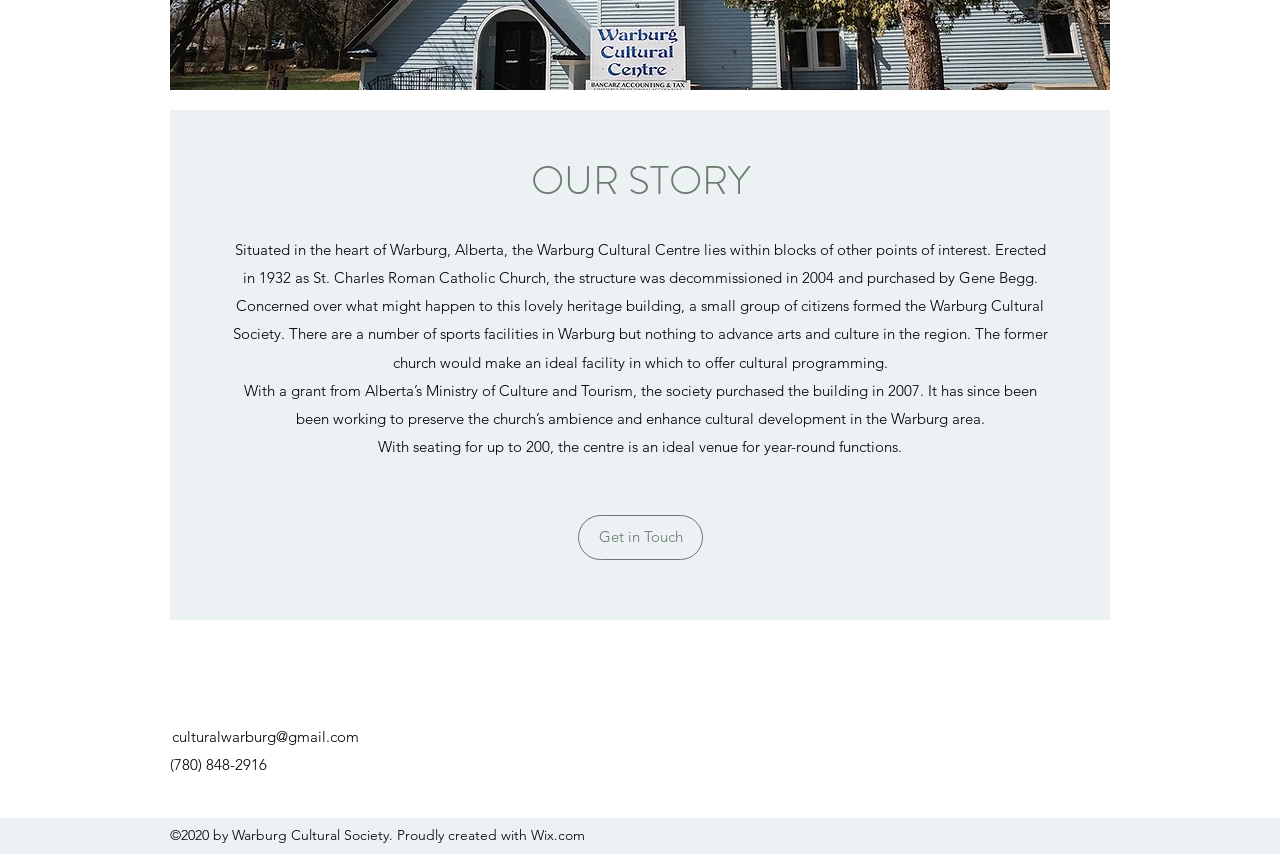For the given element description Tech Support, determine the bounding box coordinates of the UI element. The coordinates should follow the format (top-left x, top-left y, bottom-right x, bottom-right y) and be within the range of 0 to 1.

None